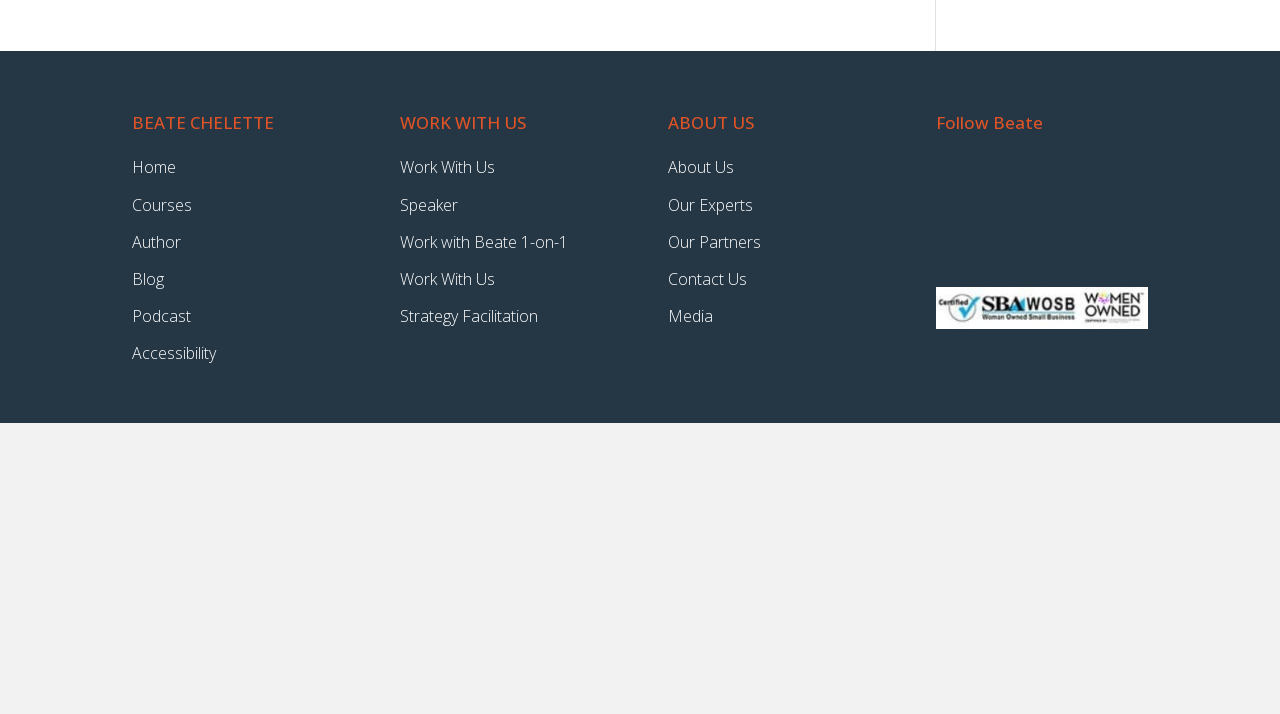Please give a one-word or short phrase response to the following question: 
How many main sections are there on the webpage?

3